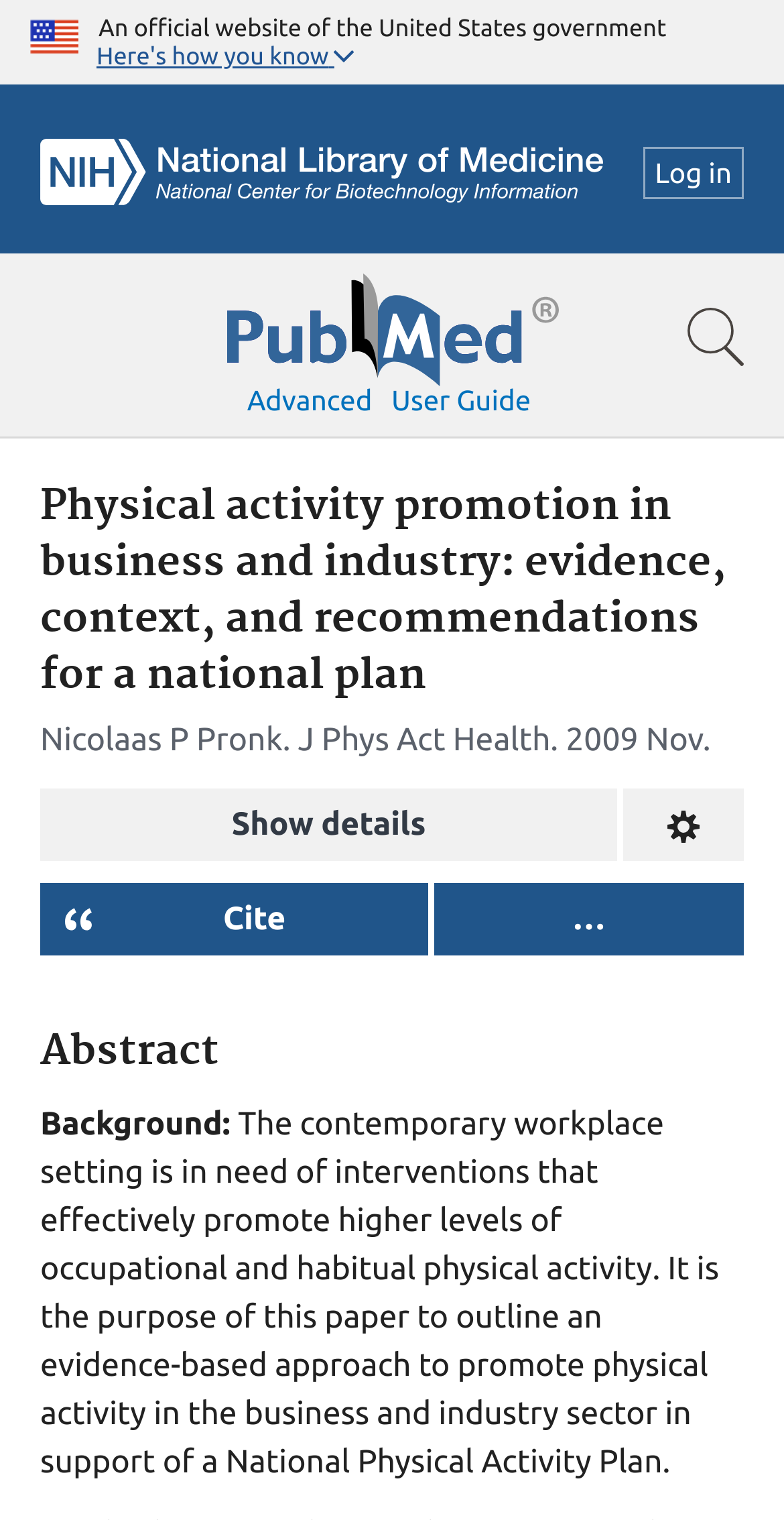What is the purpose of this paper?
Deliver a detailed and extensive answer to the question.

The purpose of this paper is to outline an evidence-based approach to promote physical activity in the business and industry sector in support of a National Physical Activity Plan, as stated in the abstract section of the webpage.